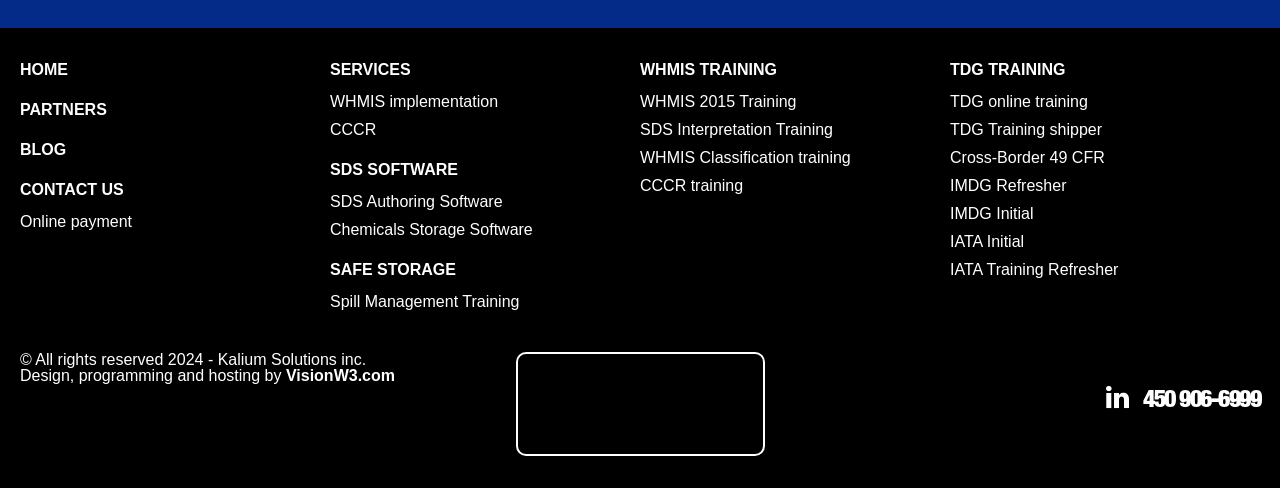Identify the bounding box coordinates of the clickable region necessary to fulfill the following instruction: "Click on HOME". The bounding box coordinates should be four float numbers between 0 and 1, i.e., [left, top, right, bottom].

[0.016, 0.122, 0.245, 0.163]